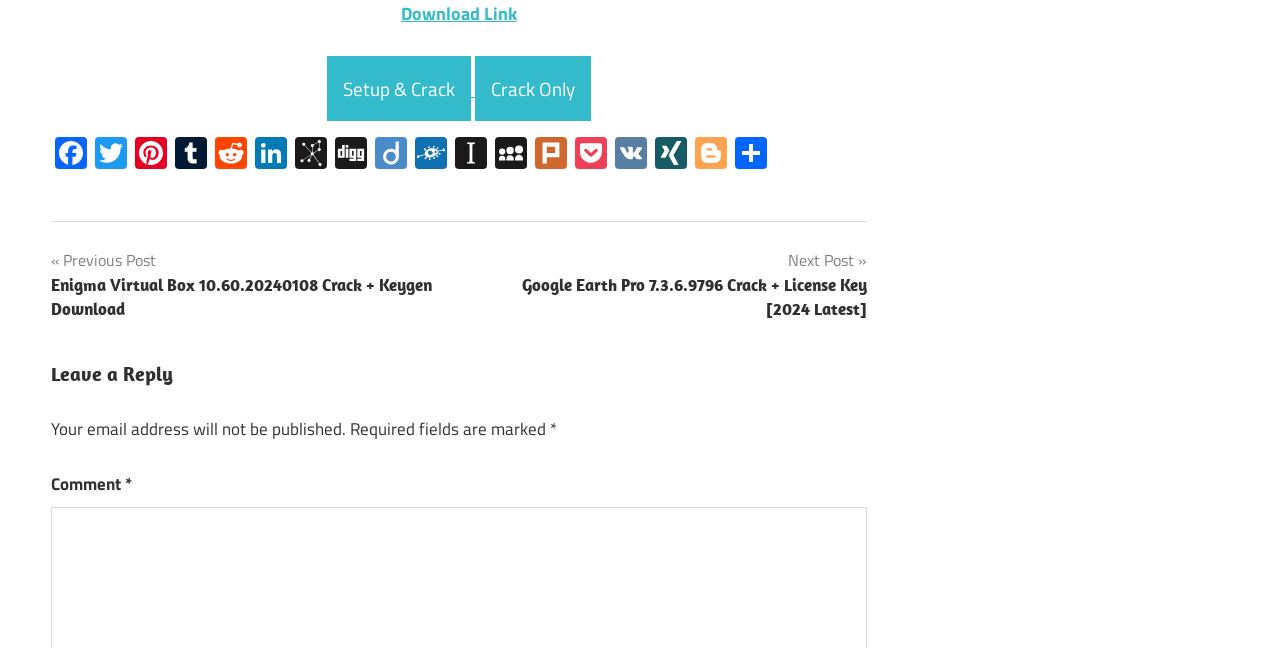Using the information in the image, give a detailed answer to the following question: What is the topic of the 'Posts' section?

The 'Posts' section contains links to specific software cracks, such as Autodesk Revit 2015 and 2016, Enigma Virtual Box, and Google Earth Pro, suggesting that the topic of this section is software cracks and related information.